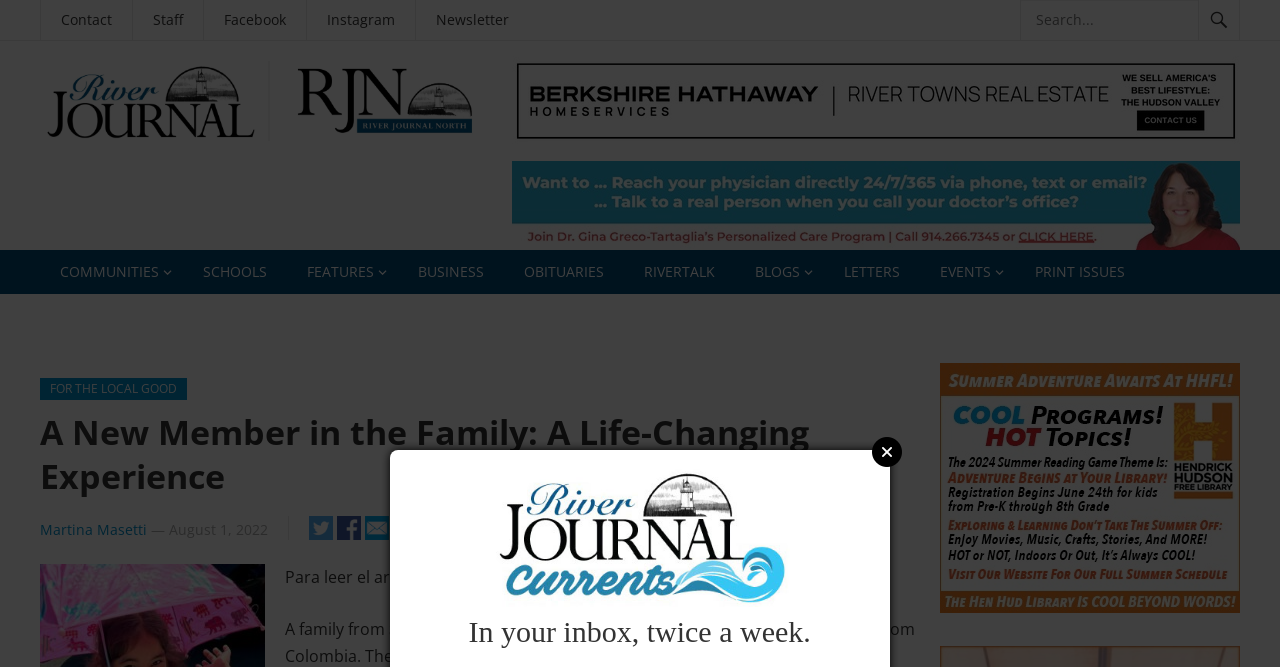Provide a comprehensive description of the webpage.

The webpage is a news article from River Journal Online, featuring a story about a family from Sleepy Hollow hosting a foster child from Colombia with the help of Kidsave. The article's title, "A New Member in the Family: A Life-Changing Experience," is prominently displayed at the top of the page.

At the top left corner, there is a River Journal logo, accompanied by a search bar and several social media links. Below the logo, there are links to various sections of the website, including Communities, Schools, Features, Business, Obituaries, Rivertalk, Blogs, Letters, Events, and Print Issues.

The main content of the article begins with a brief introduction, followed by the story of the family and the foster child, Violet. The text is divided into several paragraphs, with the first paragraph providing a brief summary of the article in Spanish, along with a link to read the full article.

To the right of the article, there is a large image, which appears to be related to the story. Below the image, there is a newsletter subscription box with a brief description and a "Close" button.

At the very bottom of the page, there are additional links, including "Contact," "Staff," "Facebook," "Instagram," and "Newsletter."